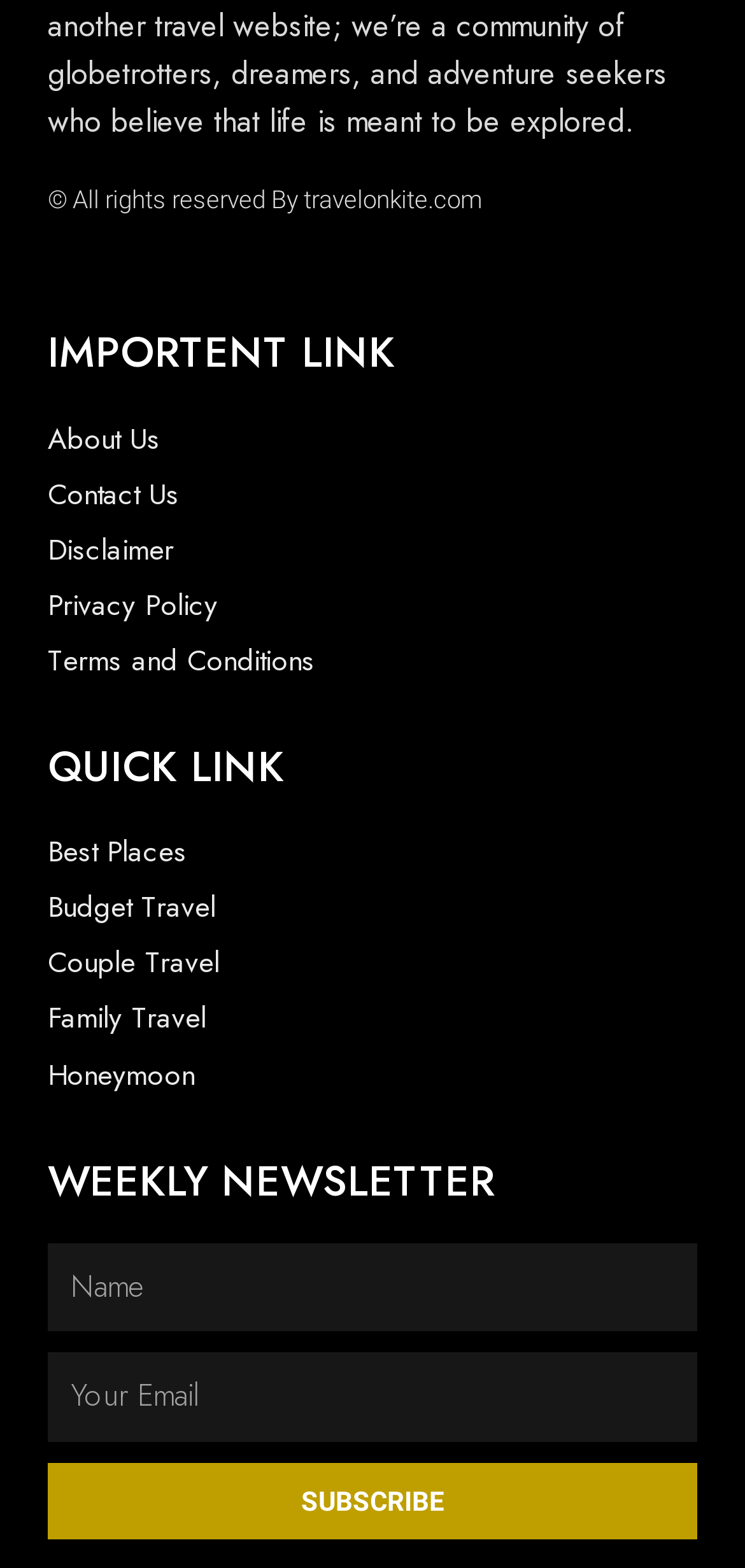Please locate the bounding box coordinates of the element that needs to be clicked to achieve the following instruction: "View Best Places". The coordinates should be four float numbers between 0 and 1, i.e., [left, top, right, bottom].

[0.064, 0.529, 0.936, 0.558]